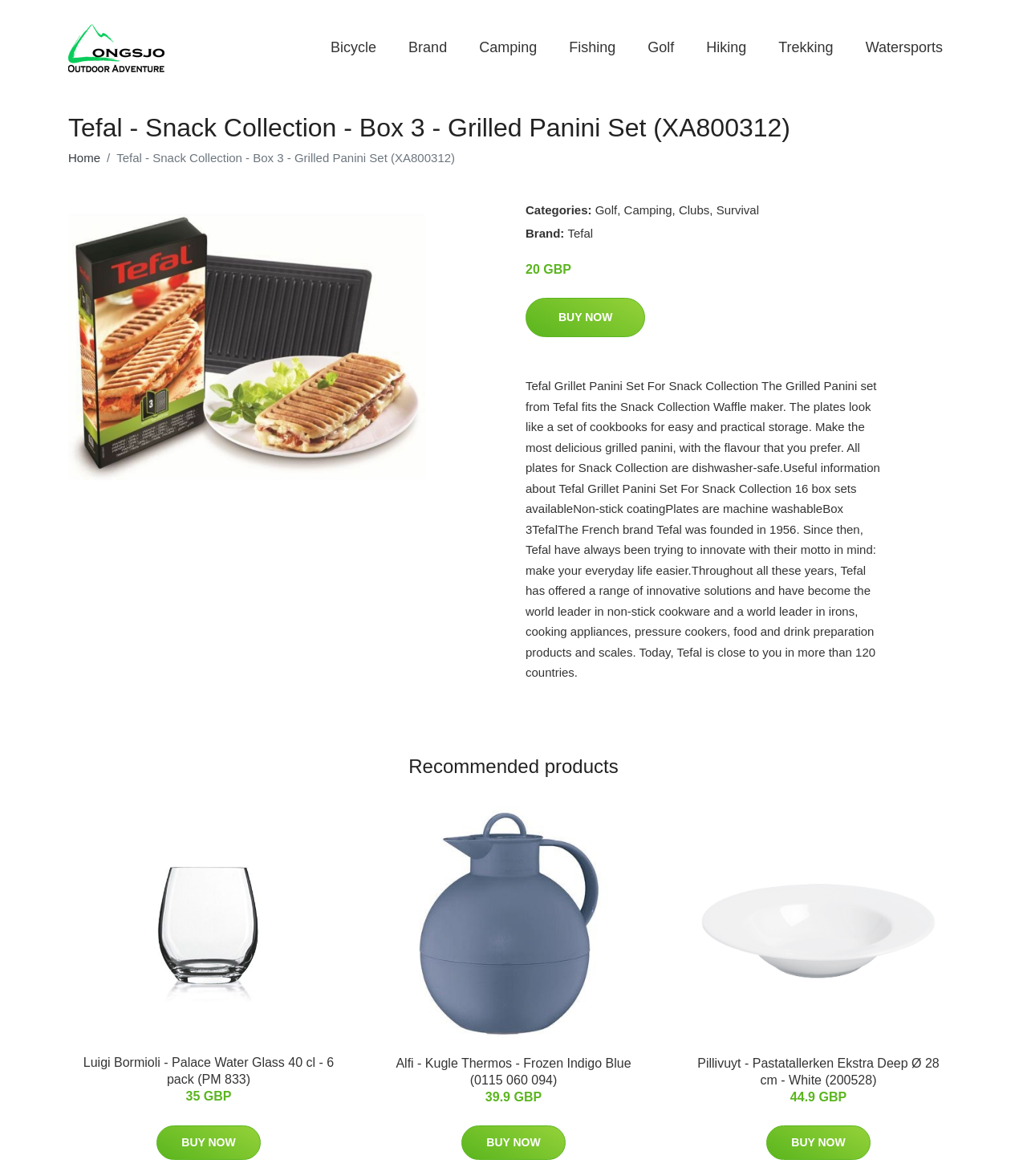Locate the heading on the webpage and return its text.

​Tefal - Snack Collection - Box 3 - Grilled Panini Set (XA800312)